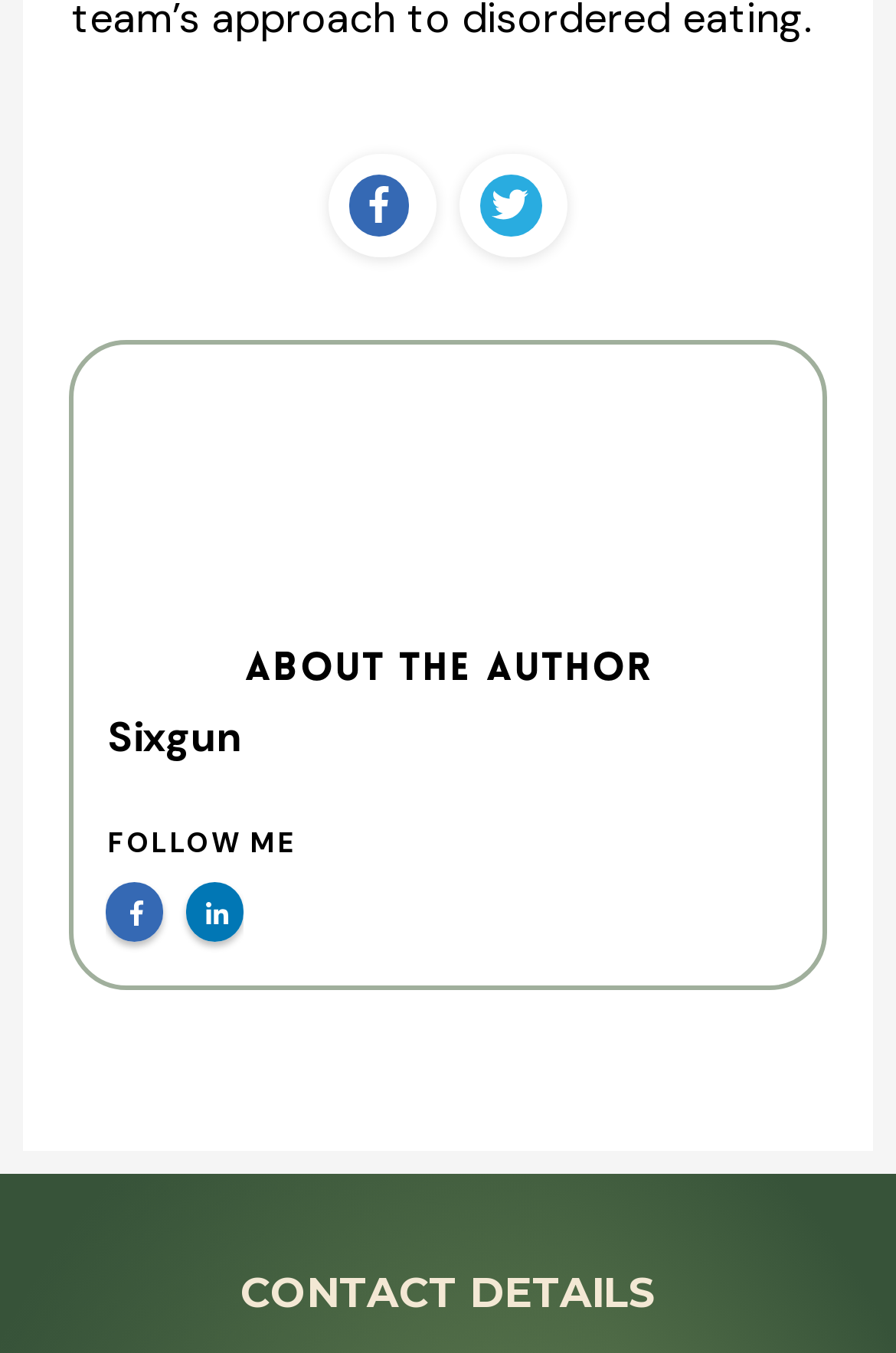How many social media links are present?
Give a detailed and exhaustive answer to the question.

There are three social media links present on the webpage, each with an image element and a link element, located at the top right of the webpage.